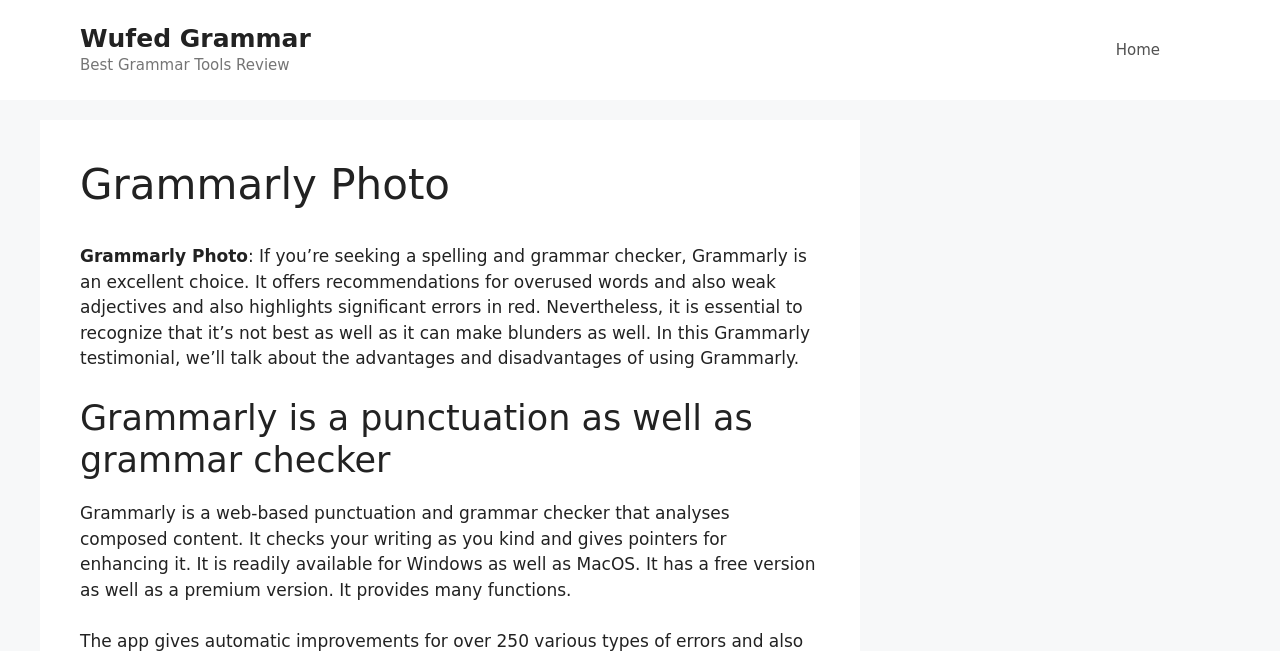What does Grammarly highlight in red?
Please provide a comprehensive answer to the question based on the webpage screenshot.

The static text describes Grammarly as highlighting 'significant errors in red', indicating that it highlights important mistakes in the user's writing.